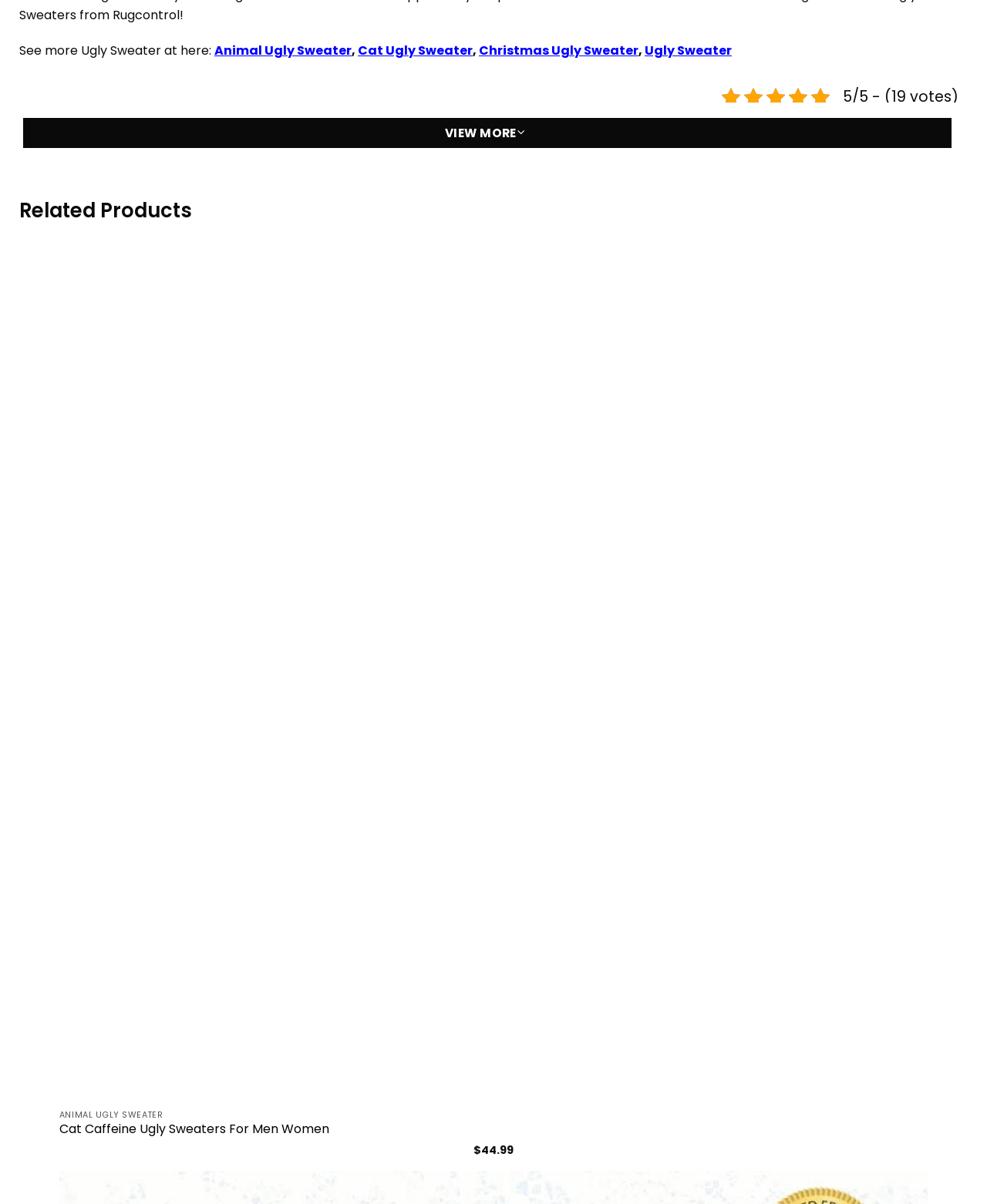What is the address of the company? Examine the screenshot and reply using just one word or a brief phrase.

510 Marin Ct, Alpharetta, GA 30022, United States